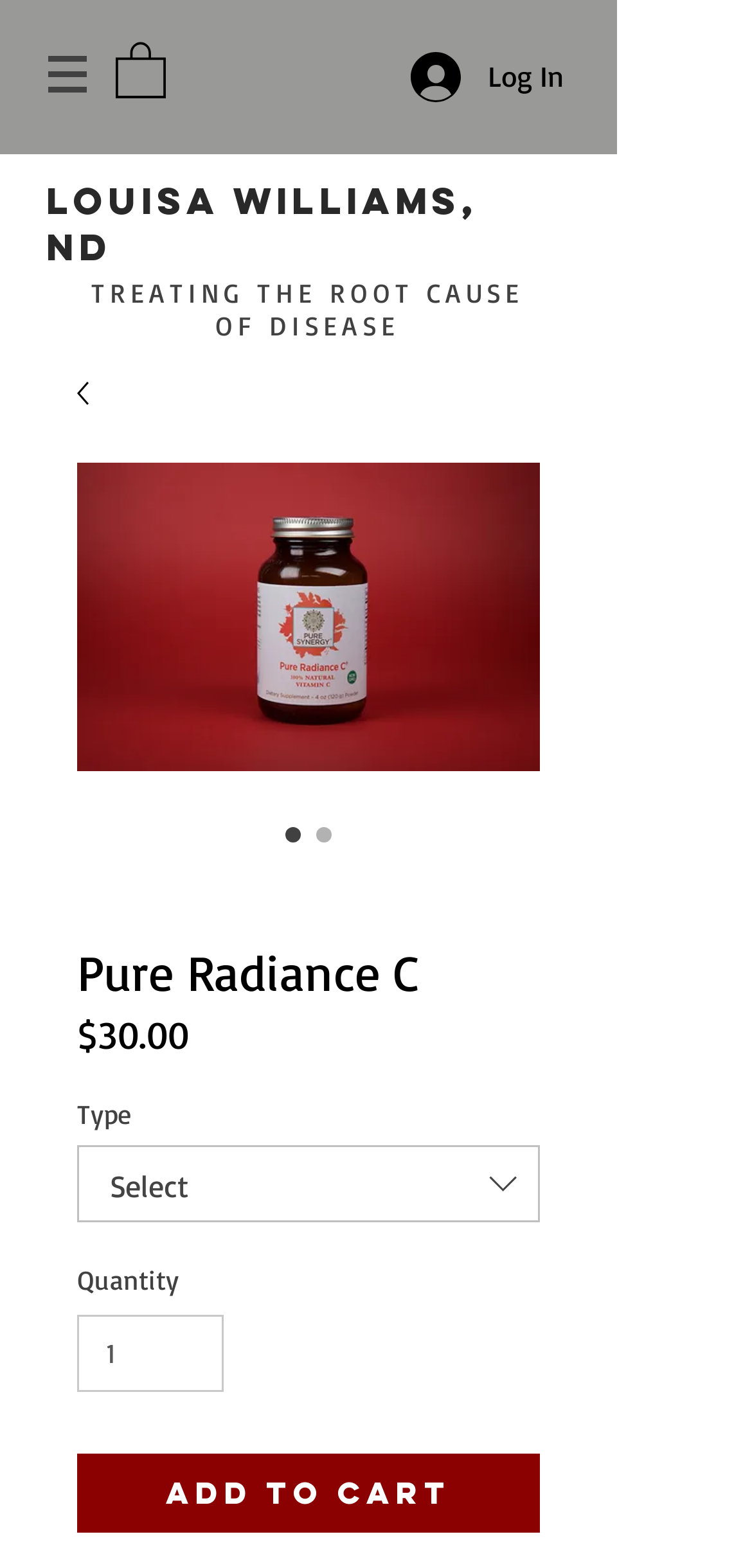Provide the bounding box coordinates of the HTML element this sentence describes: "input value="1" aria-label="Quantity" value="1"". The bounding box coordinates consist of four float numbers between 0 and 1, i.e., [left, top, right, bottom].

[0.103, 0.838, 0.298, 0.888]